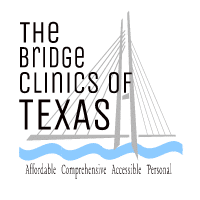What are the core values of the clinics?
Relying on the image, give a concise answer in one word or a brief phrase.

Affordable, Comprehensive, Accessible, Personal